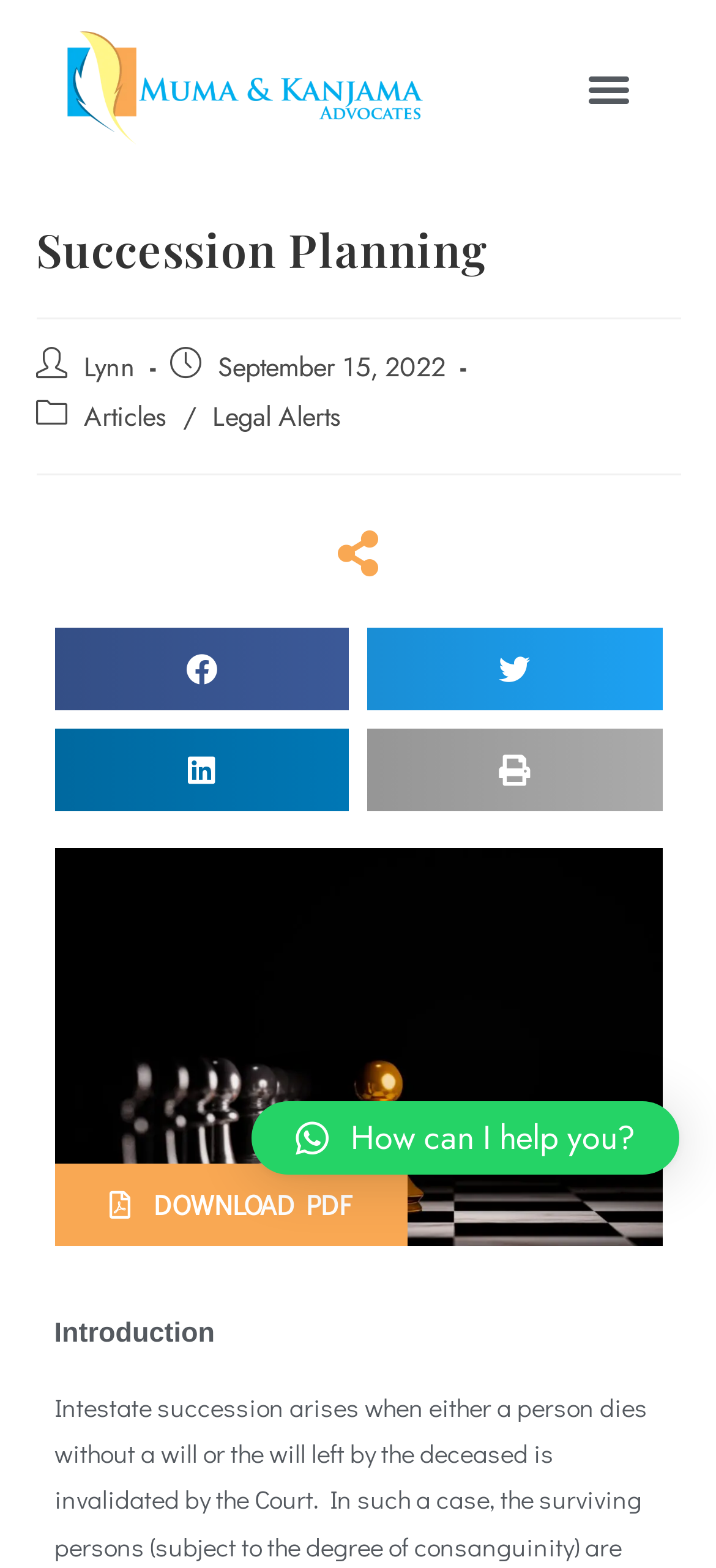Is the menu toggle button expanded?
Kindly offer a detailed explanation using the data available in the image.

I checked the menu toggle button's properties and found that it is not expanded, as indicated by the 'expanded: False' attribute.